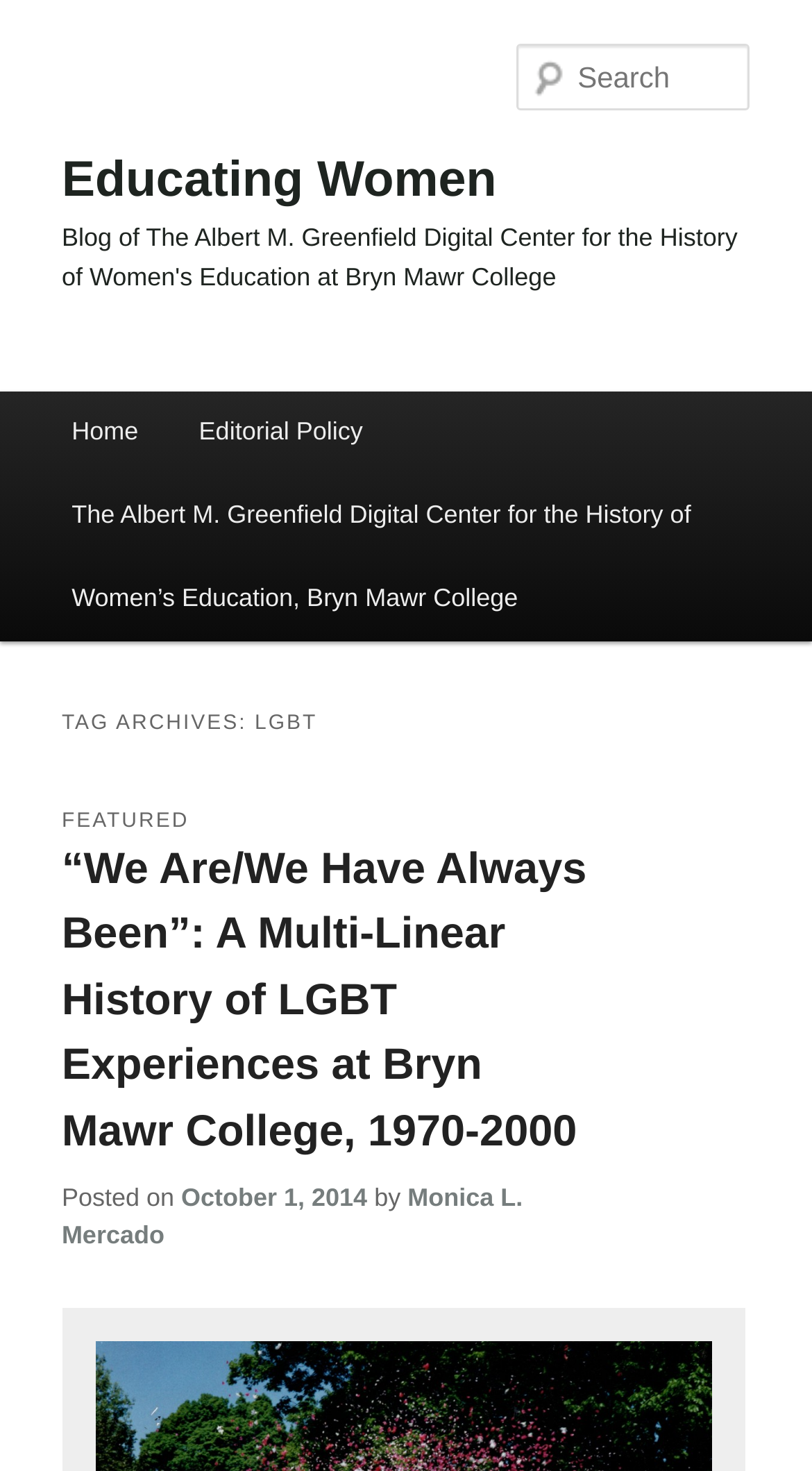Identify the bounding box of the UI element that matches this description: "aria-label="People toasting a marriage"".

None